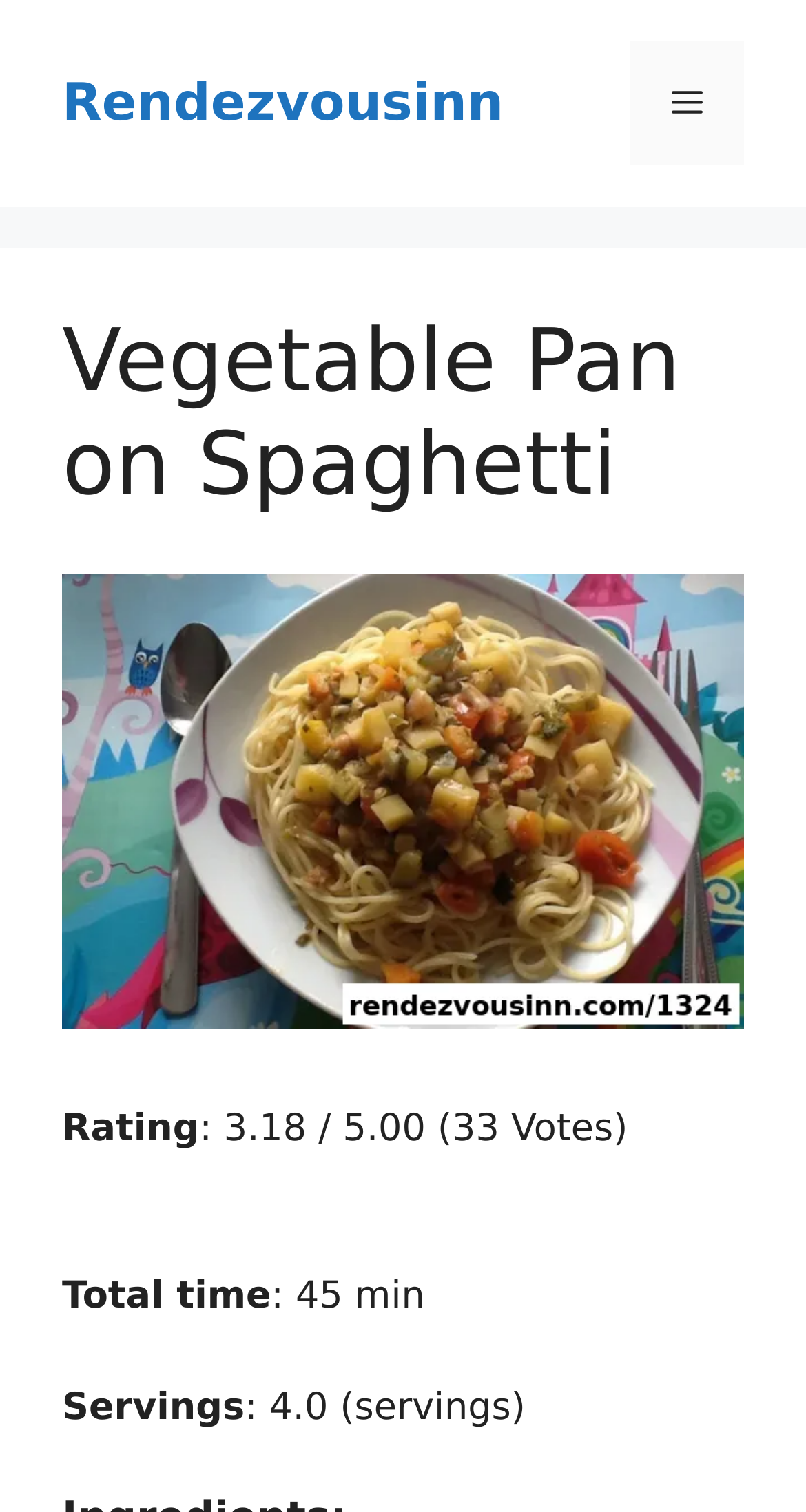Please find the bounding box coordinates in the format (top-left x, top-left y, bottom-right x, bottom-right y) for the given element description. Ensure the coordinates are floating point numbers between 0 and 1. Description: T. Brooks Web Design, LLC

None